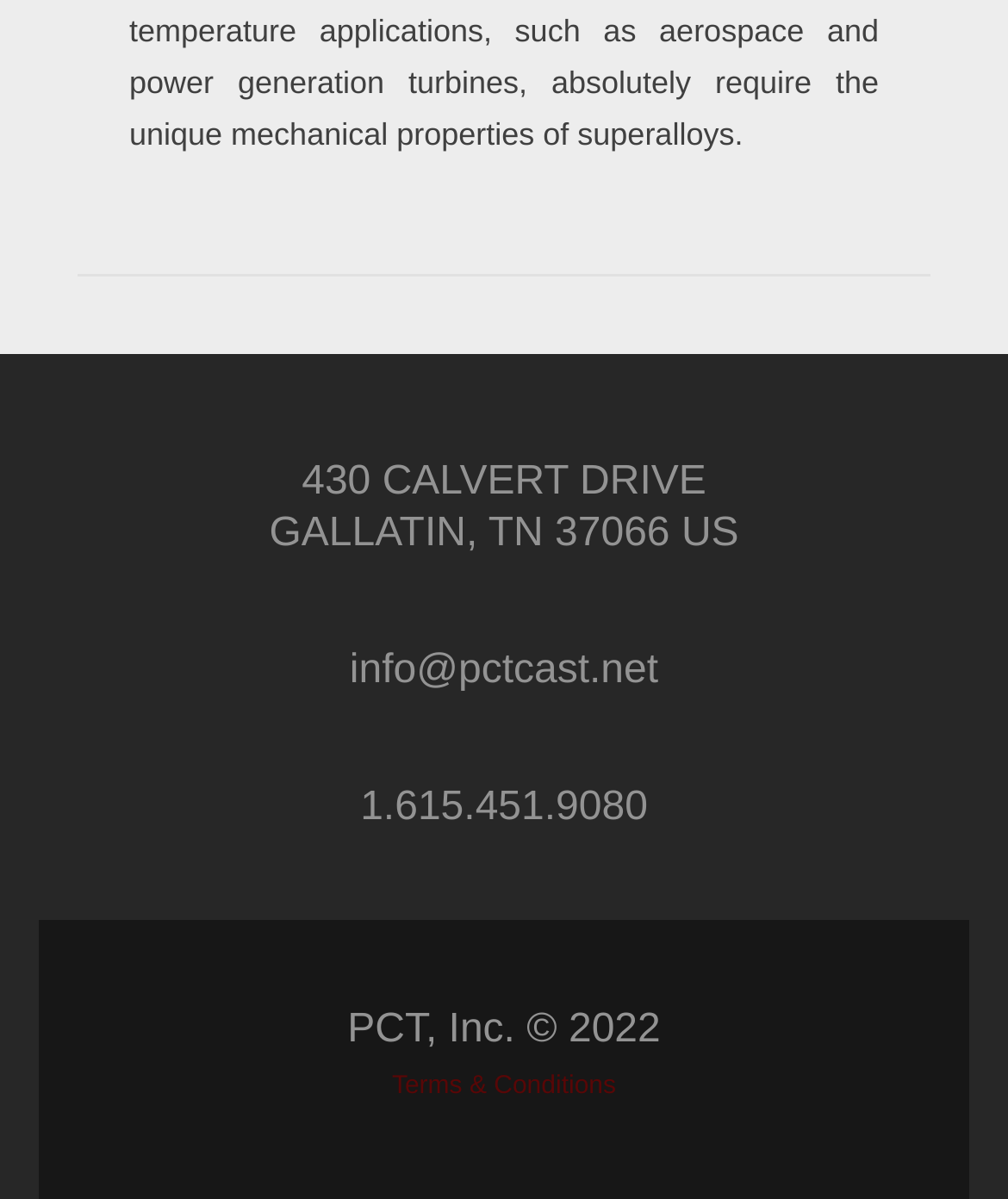Based on what you see in the screenshot, provide a thorough answer to this question: What is the name of the link at the bottom of the page?

I found the name of the link at the bottom of the page by looking at the link element in the contentinfo section of the webpage. The link is labeled as 'Terms & Conditions', which is located at the bottom of the page.